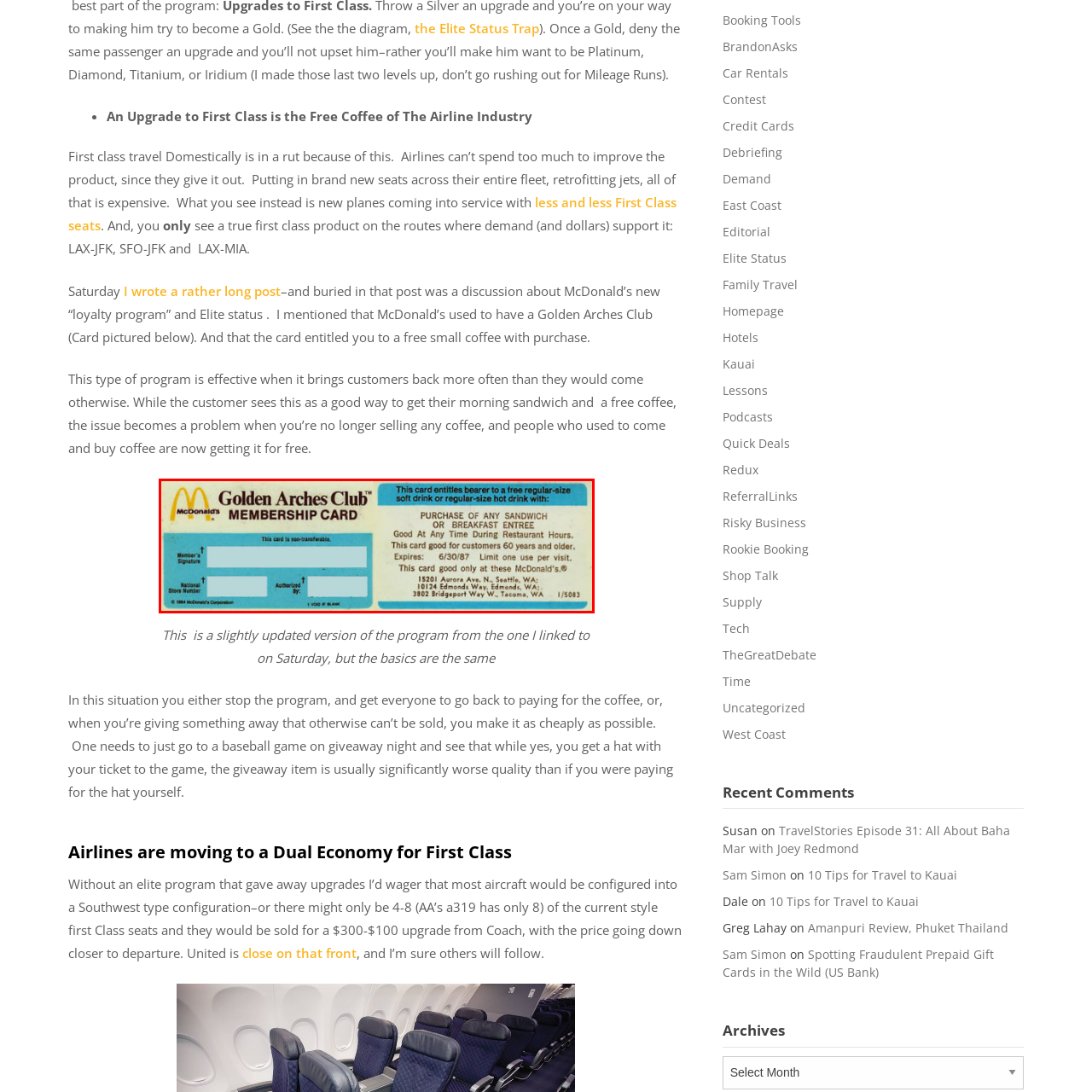Check the content in the red bounding box and reply to the question using a single word or phrase:
What is the expiration date of the Golden Arches Club Membership Card?

June 30, 1987